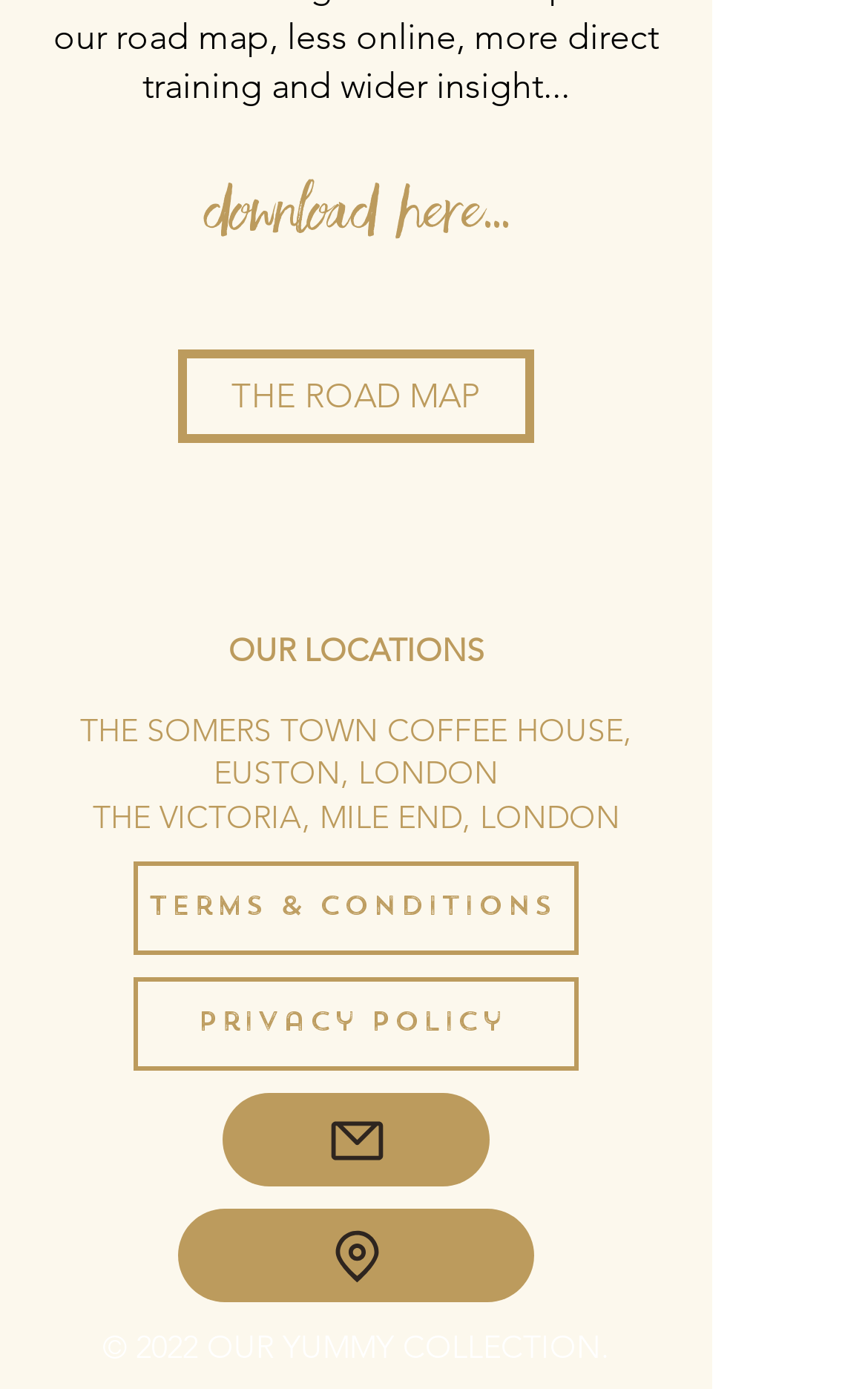What is the copyright year?
Provide a detailed answer to the question, using the image to inform your response.

I looked at the '© 2022 OUR YUMMY COLLECTION.' text at the bottom of the page and found the copyright year, which is 2022.